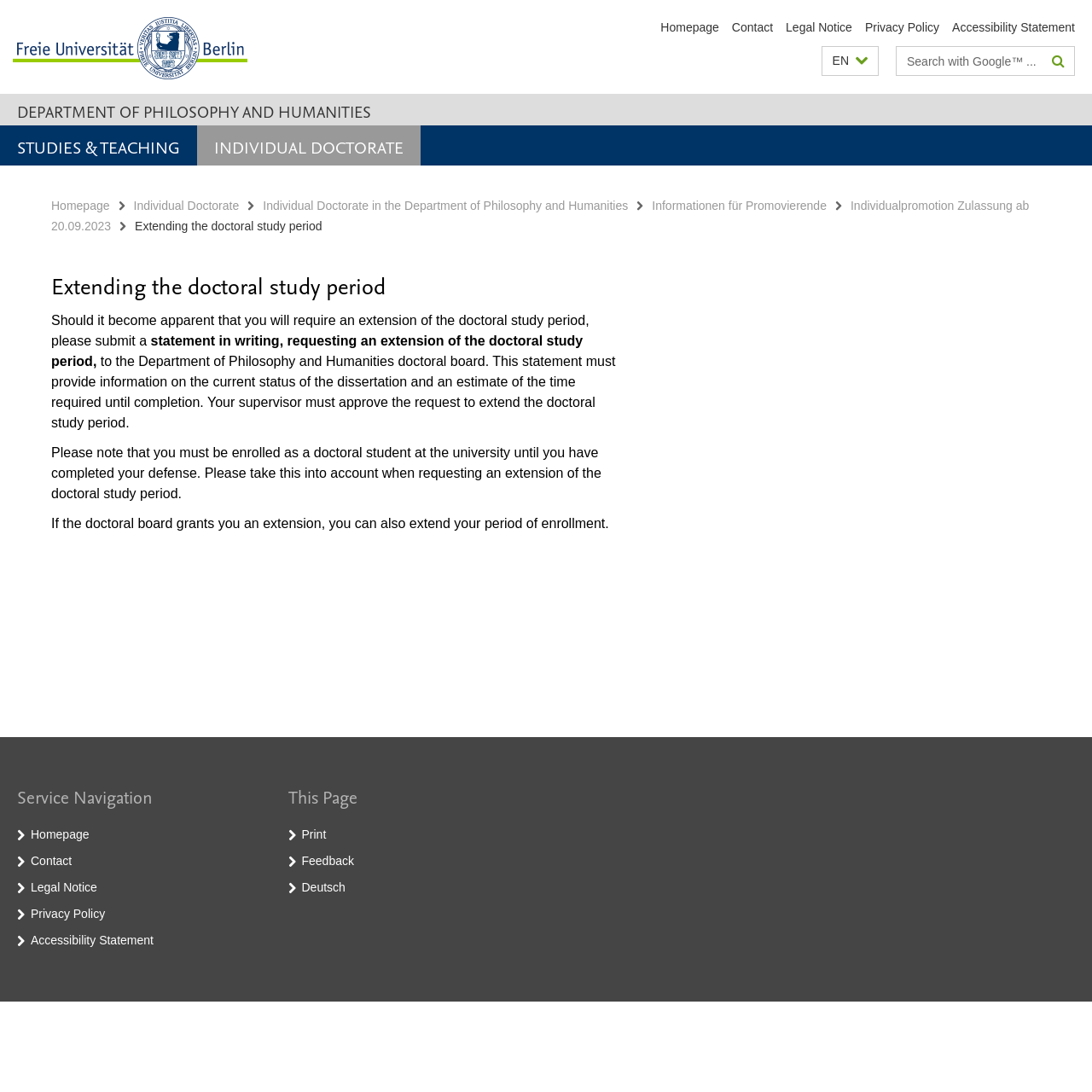Generate a detailed explanation of the webpage's features and information.

The webpage is about extending the doctoral study period in the Department of Philosophy and Humanities. At the top left corner, there is a logo of the Freie Universität Berlin, accompanied by a link to the university's homepage. Below the logo, there is a service navigation section with links to the homepage, contact, legal notice, privacy policy, and accessibility statement.

To the right of the service navigation section, there is a language selection button with an option to switch to English. Next to the language selection button, there is a search bar with a search button.

Below the search bar, there is a heading that reads "DEPARTMENT OF PHILOSOPHY AND HUMANITIES" with a link to the department's homepage. Underneath, there are links to "STUDIES & TEACHING" and "INDIVIDUAL DOCTORATE".

The main content of the webpage is divided into two sections. The first section has links to related pages, including the homepage, individual doctorate, and information for doctoral students. The second section provides information on extending the doctoral study period, including a statement that must be submitted in writing to the department's doctoral board, along with the required information and approval from the supervisor.

At the bottom of the webpage, there is a content information section with a service navigation section that duplicates the links at the top, followed by a "This Page" section with buttons to print and provide feedback, as well as a link to switch to German.